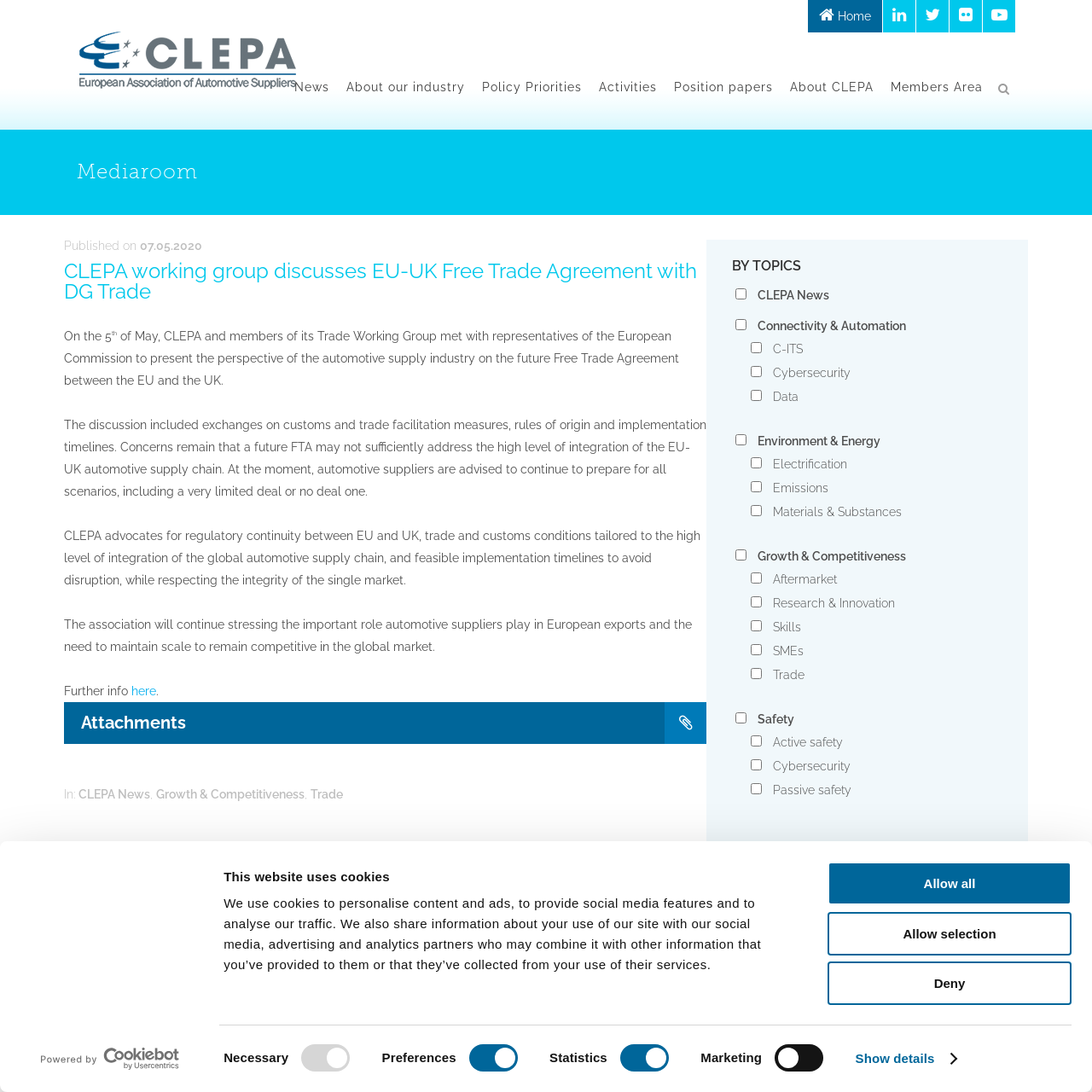Give a short answer using one word or phrase for the question:
What is the purpose of the checkboxes?

Filtering